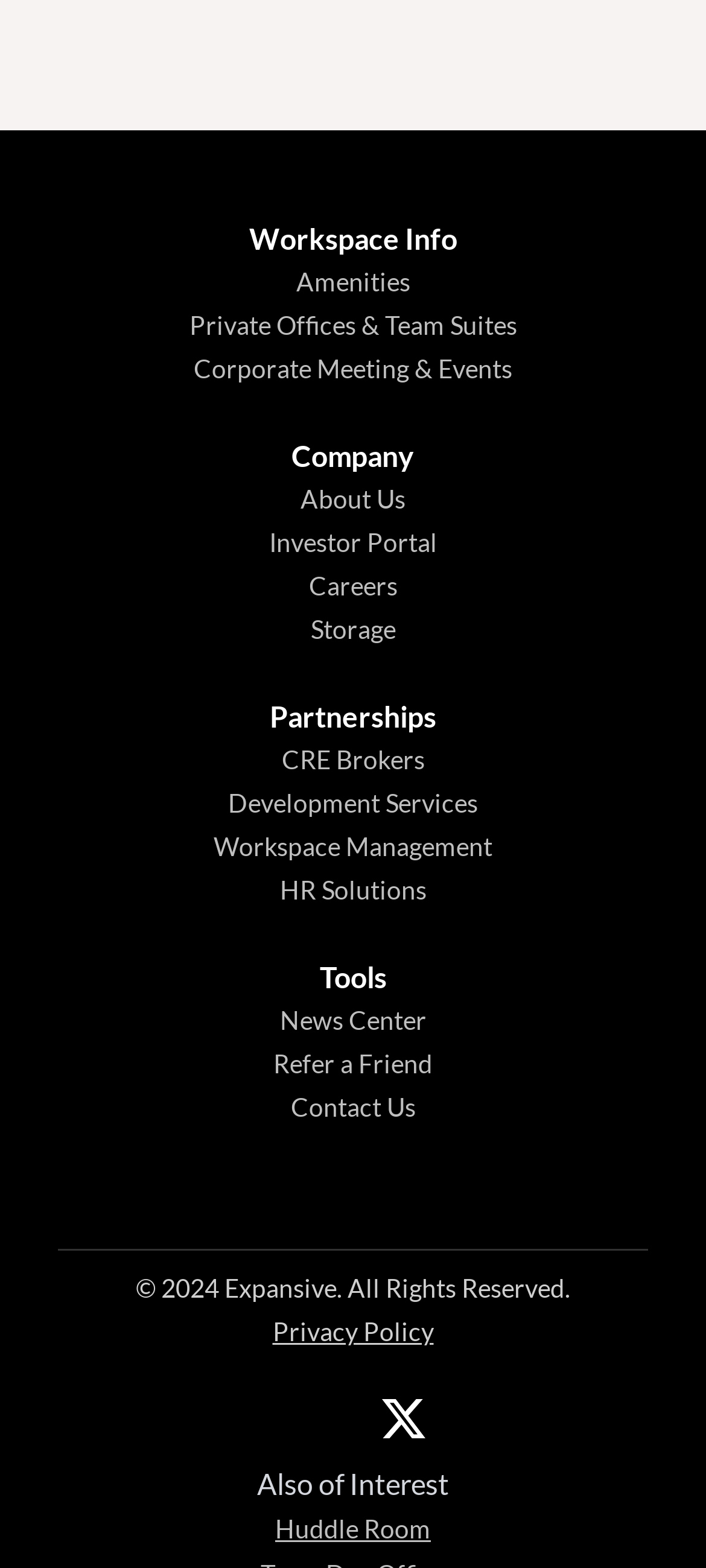Provide the bounding box coordinates of the HTML element this sentence describes: "Corporate Meeting & Events". The bounding box coordinates consist of four float numbers between 0 and 1, i.e., [left, top, right, bottom].

[0.274, 0.225, 0.726, 0.257]